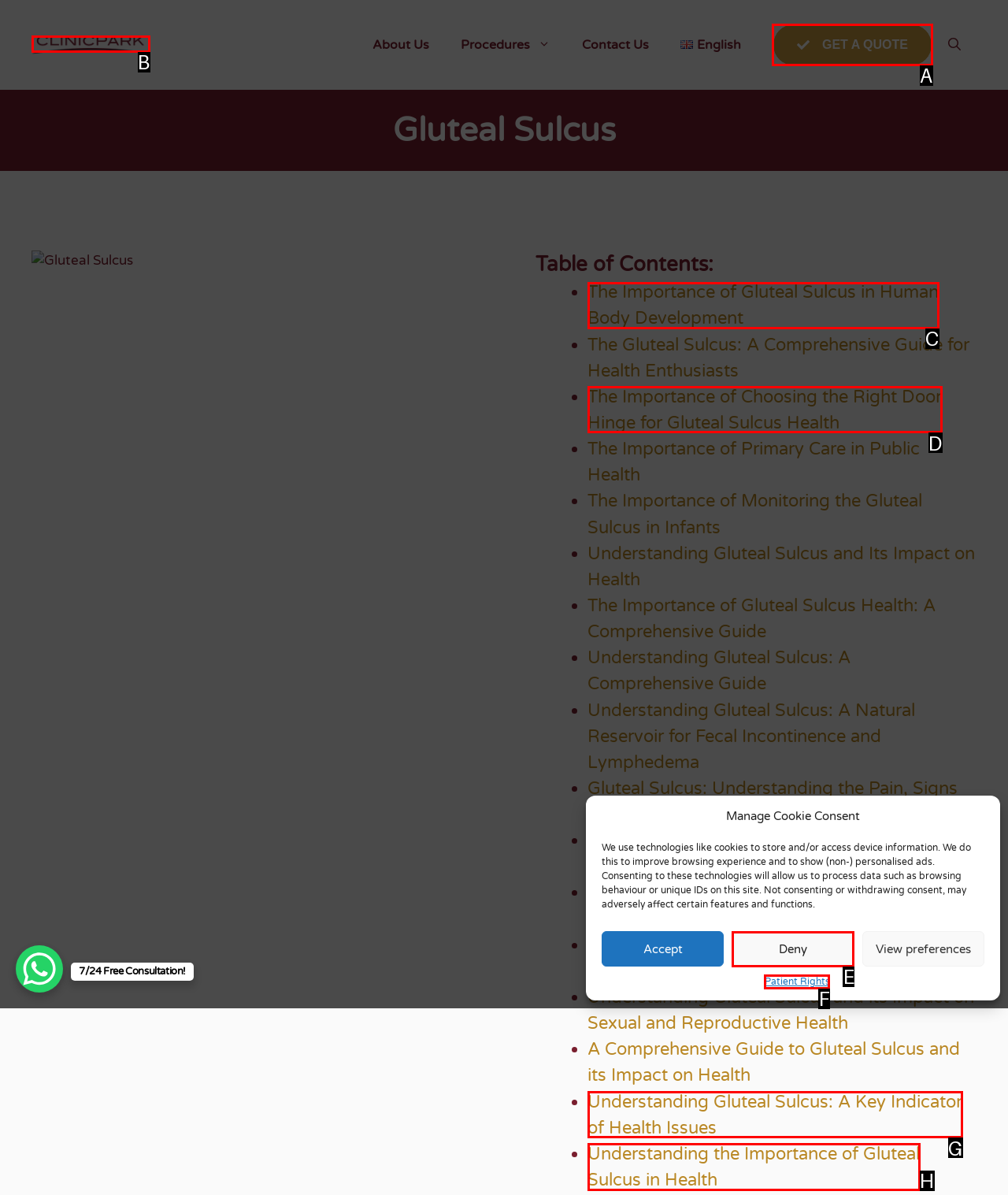Pick the HTML element that should be clicked to execute the task: Tweet
Respond with the letter corresponding to the correct choice.

None